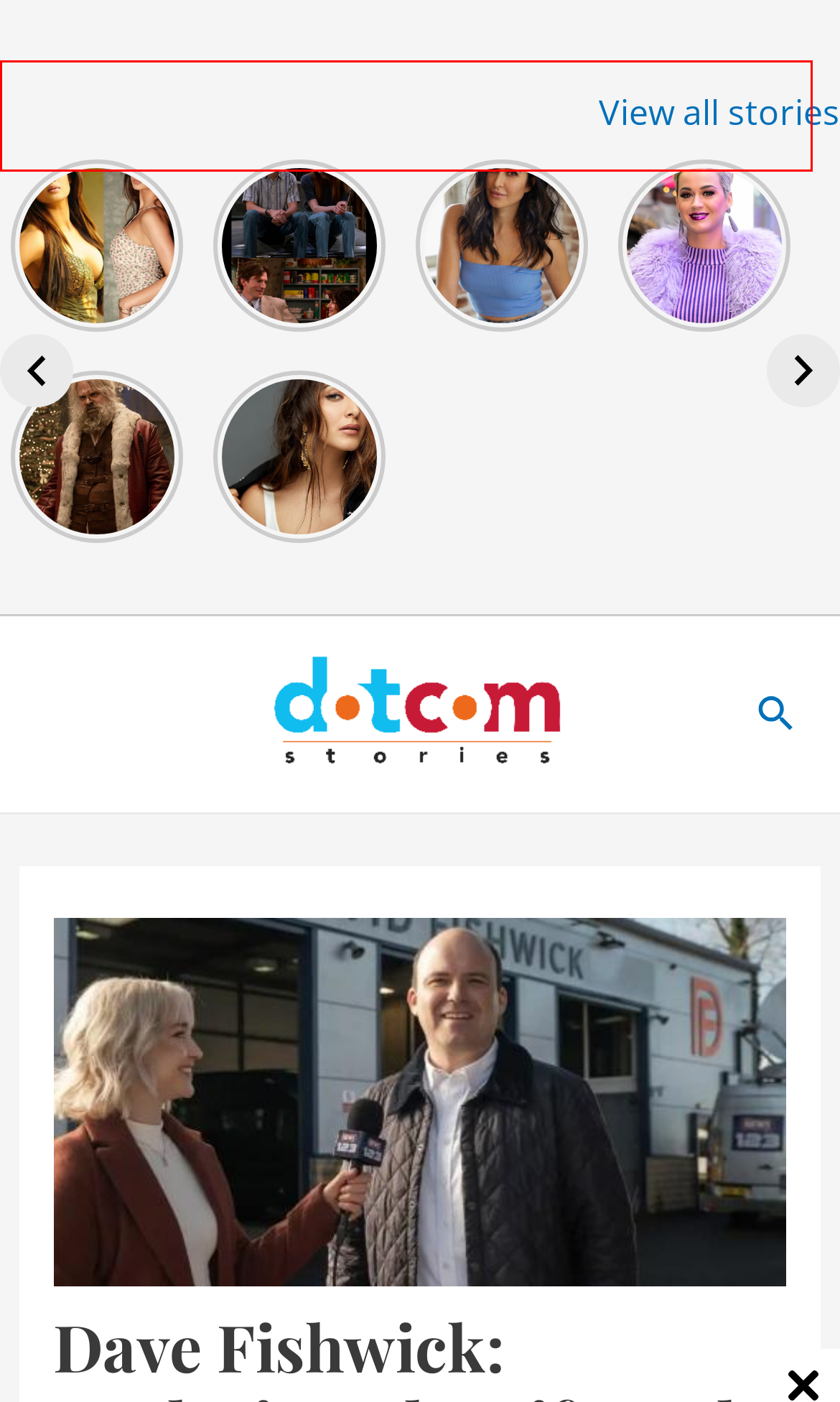Analyze the screenshot of a webpage with a red bounding box and select the webpage description that most accurately describes the new page resulting from clicking the element inside the red box. Here are the candidates:
A. DotComStories
B. Violent Night Available On Only One Streaming Platform – Read Details – DotComStories
C. 11 Bollywood Actresses Who Changed Their Real Names – DotComStories
D. That 90s Show Cast – All Main Characters Are back Except One – DotComStories
E. 10 Celebrities Who Have Used Tinder Just Like Us – DotComStories
F. Kiara Advani’s Bold Looks Everyone Is Going Crazy For – DotComStories
G. Entertainment  - DotComStories
H. Ayushi S - DotComStories

C